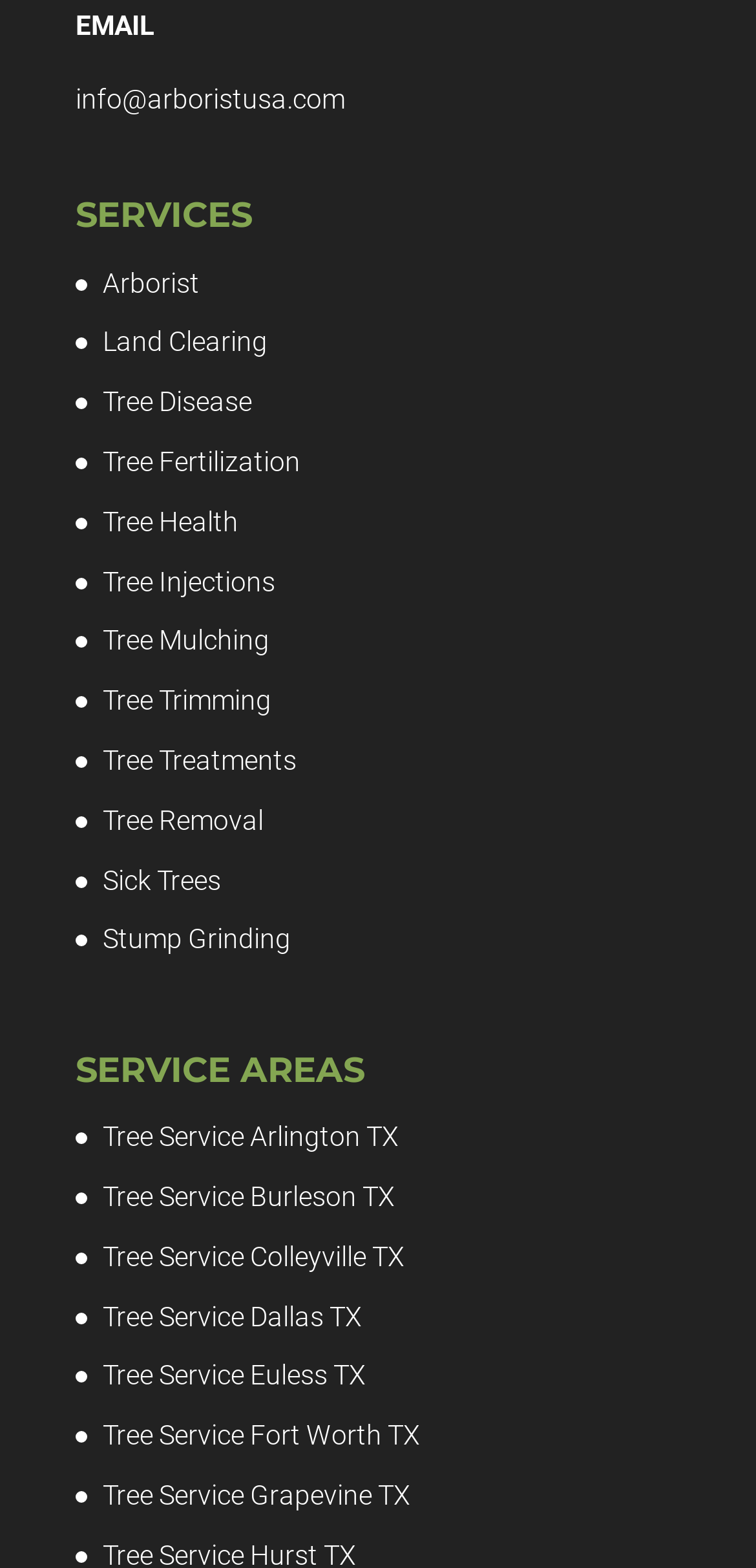Based on the element description: "Tree Injections", identify the UI element and provide its bounding box coordinates. Use four float numbers between 0 and 1, [left, top, right, bottom].

[0.136, 0.361, 0.364, 0.38]